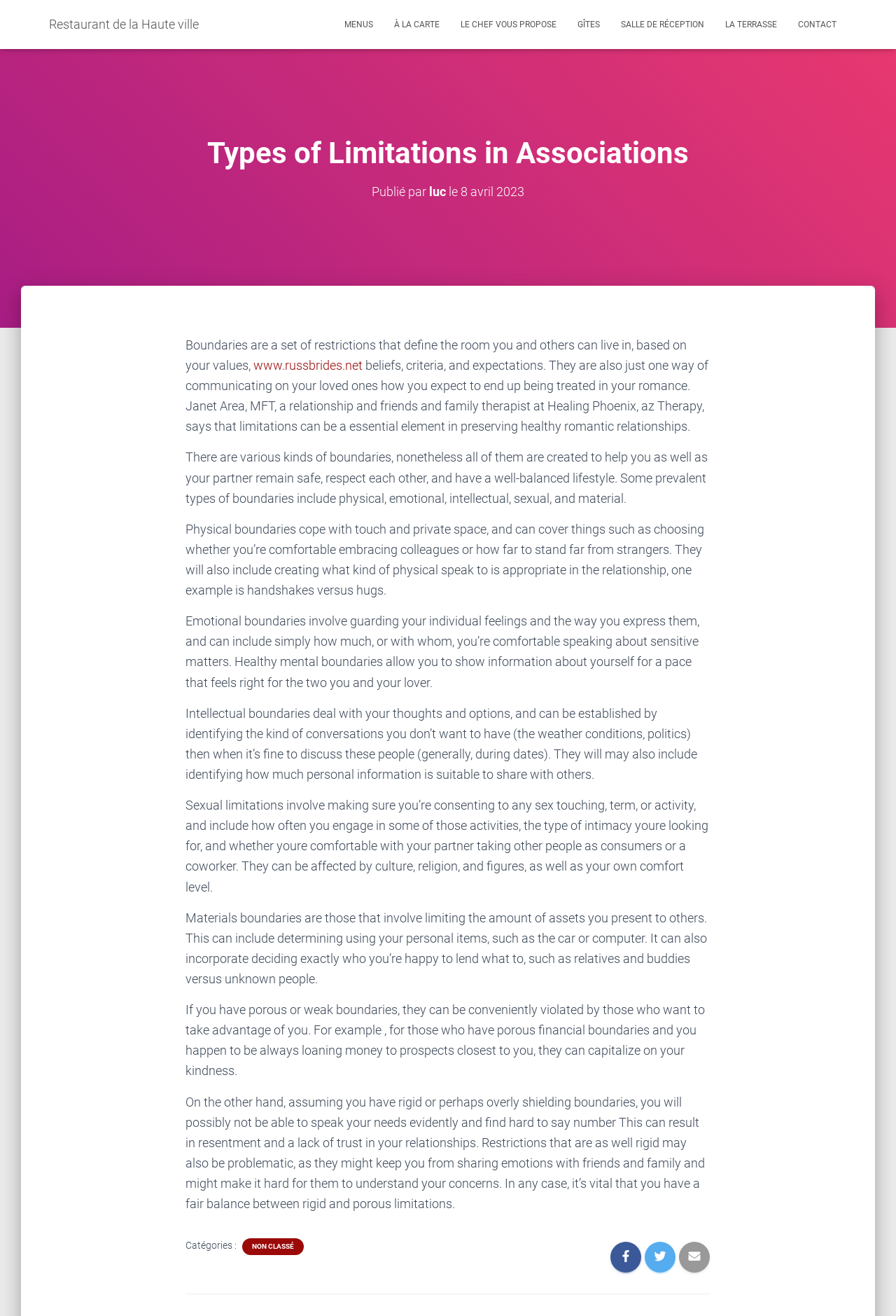Determine the bounding box coordinates of the region to click in order to accomplish the following instruction: "Click the 'luc' link". Provide the coordinates as four float numbers between 0 and 1, specifically [left, top, right, bottom].

[0.479, 0.14, 0.498, 0.151]